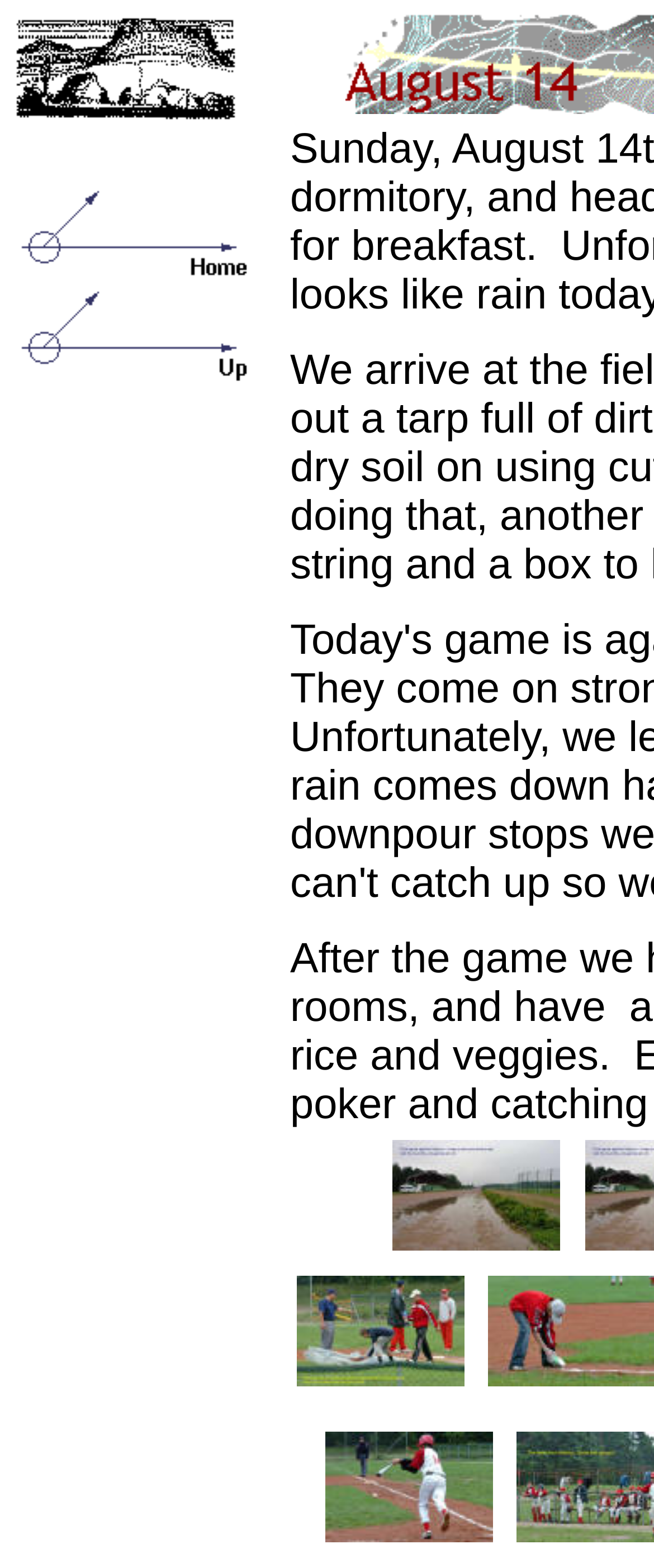Please reply to the following question with a single word or a short phrase:
What is the position of the image relative to the 'Home' link?

Above